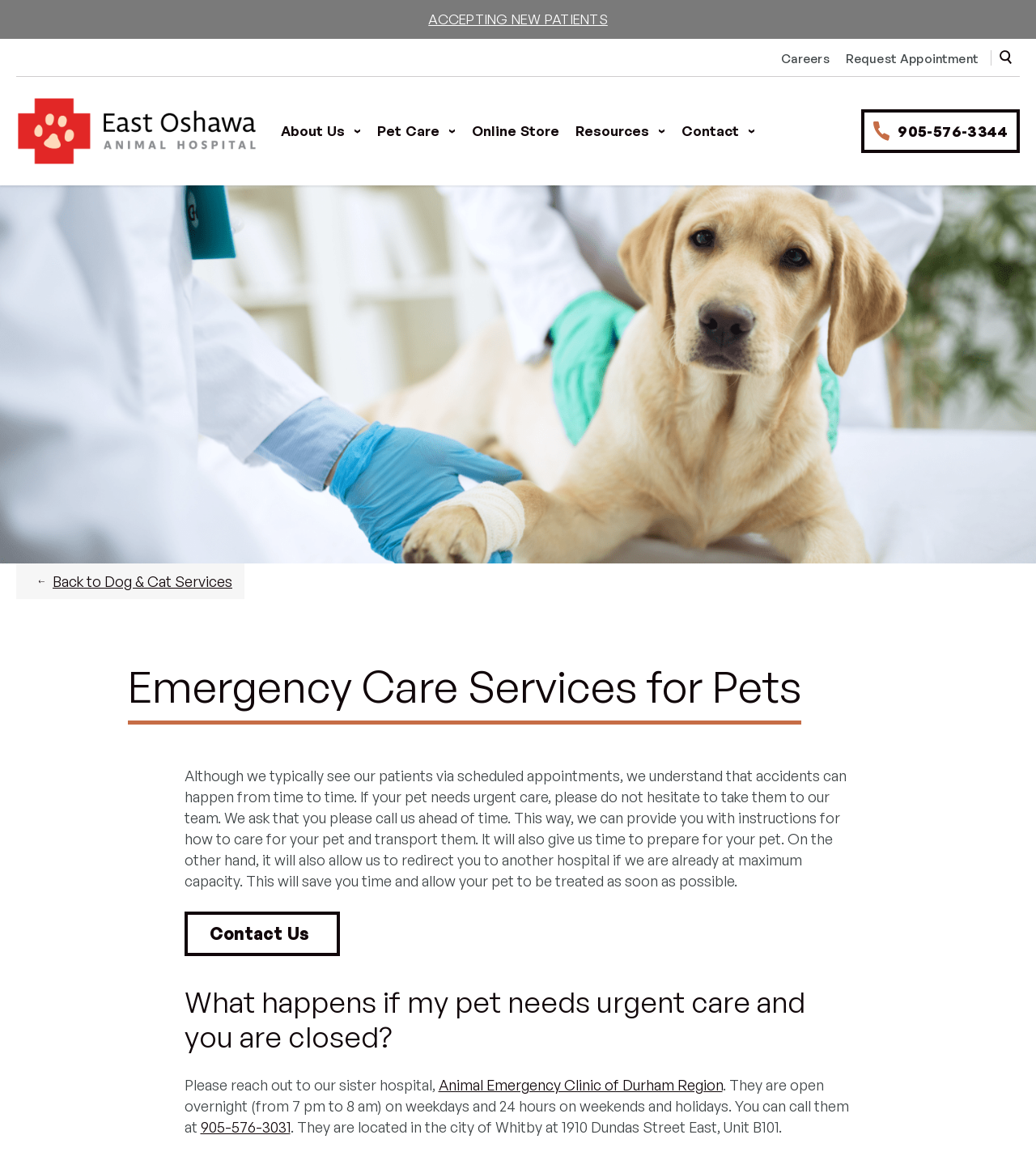What is the purpose of calling the hospital ahead of time?
Answer with a single word or short phrase according to what you see in the image.

To get instructions and prepare for the pet's arrival